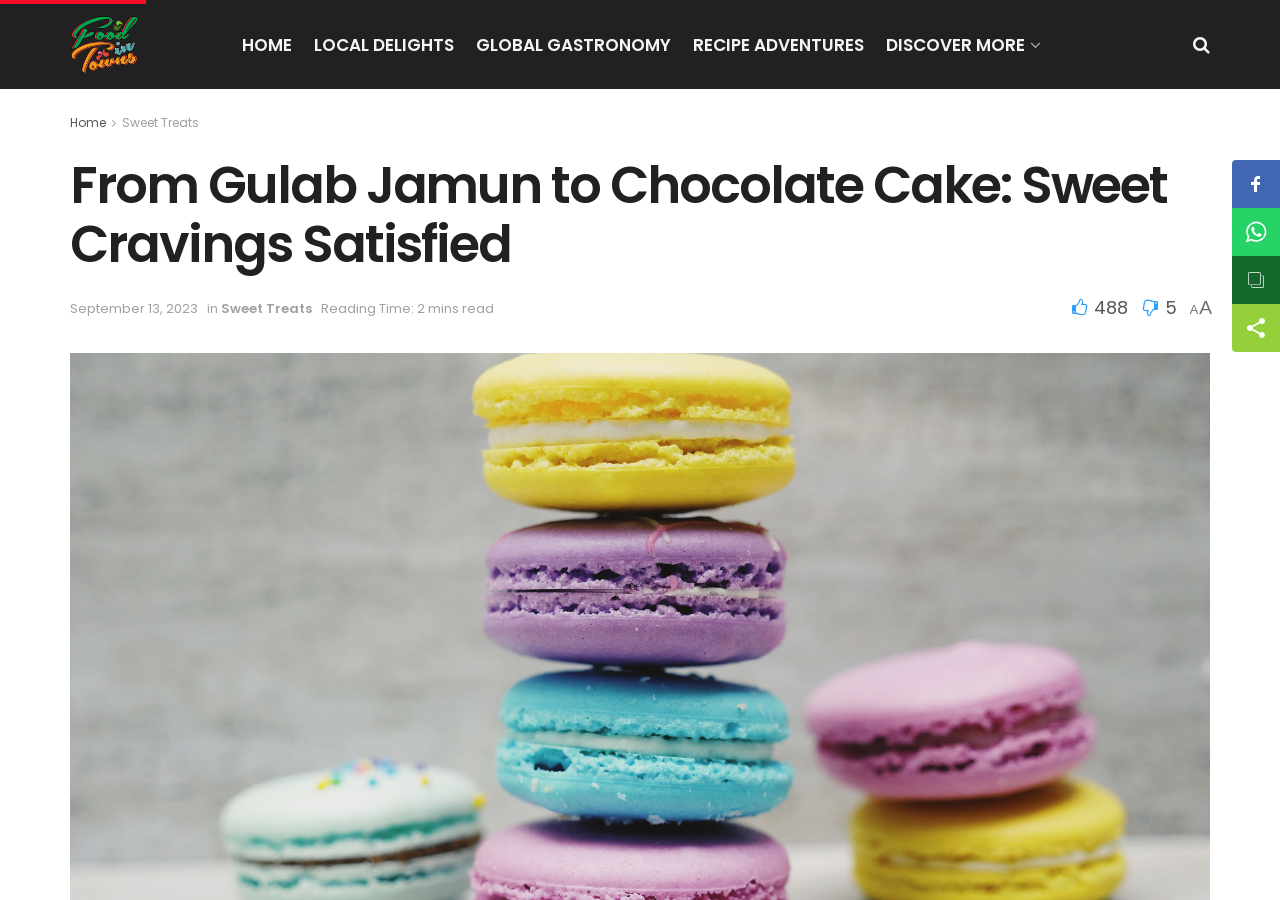Identify the bounding box coordinates of the region that should be clicked to execute the following instruction: "Click on Sweet Treats".

[0.095, 0.127, 0.155, 0.146]